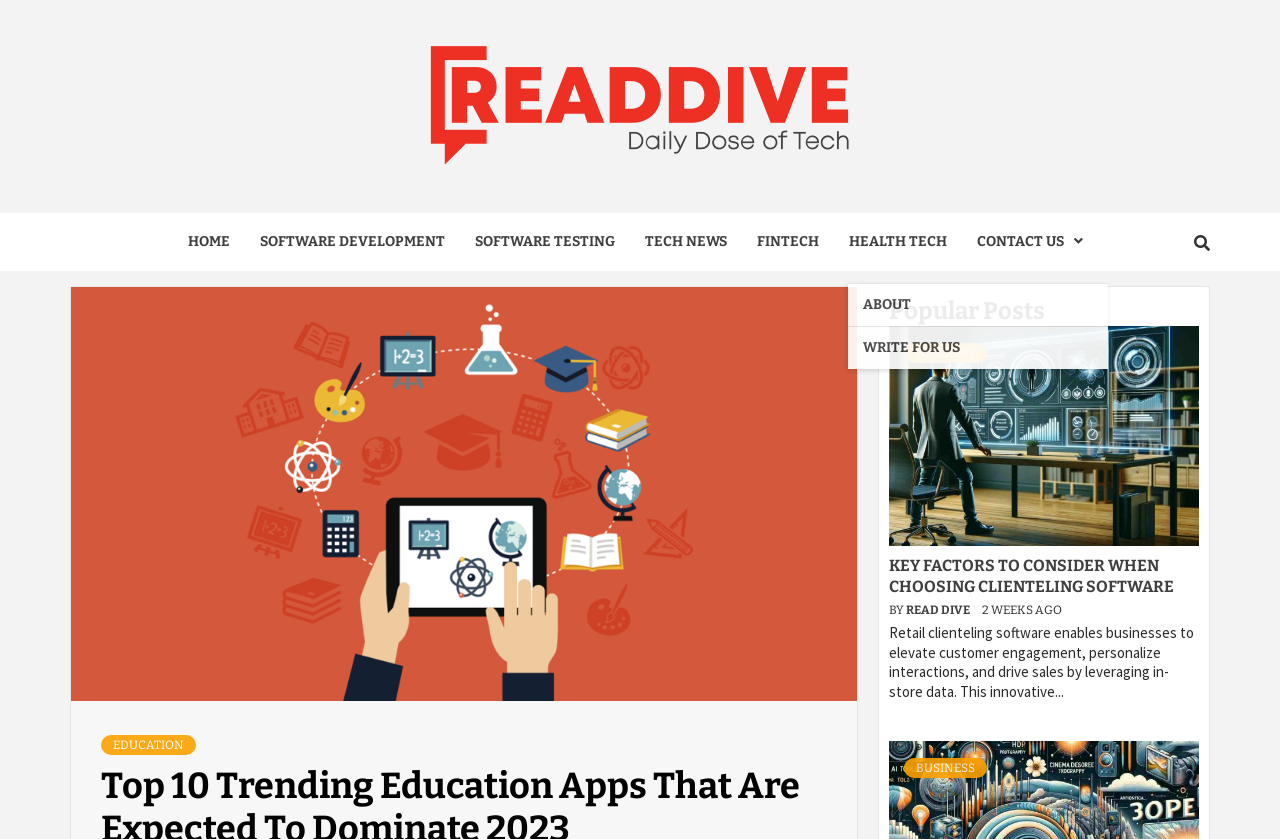Calculate the bounding box coordinates for the UI element based on the following description: "parent_node: READ DIVE". Ensure the coordinates are four float numbers between 0 and 1, i.e., [left, top, right, bottom].

[0.332, 0.05, 0.668, 0.204]